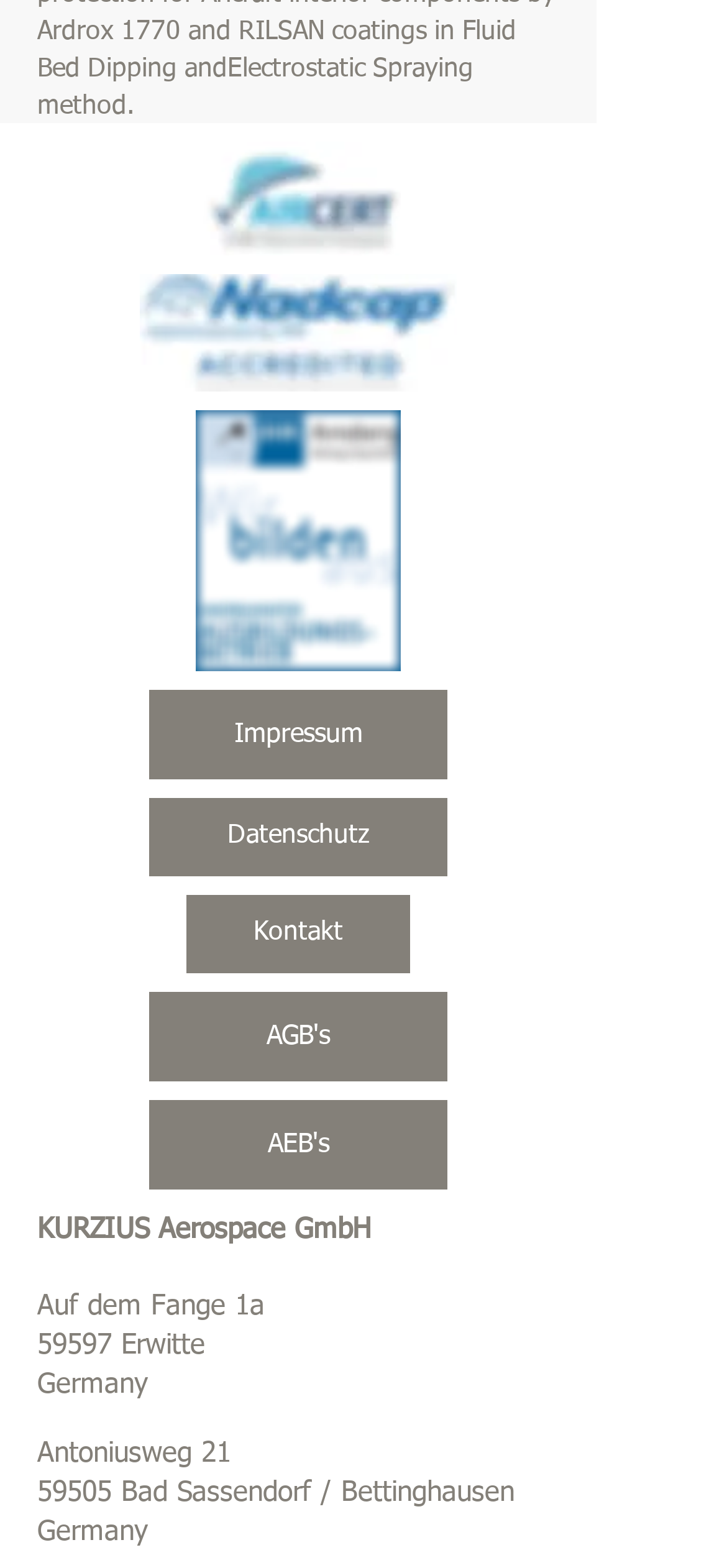Answer with a single word or phrase: 
What is the address of the company?

Auf dem Fange 1a, 59597 Erwitte